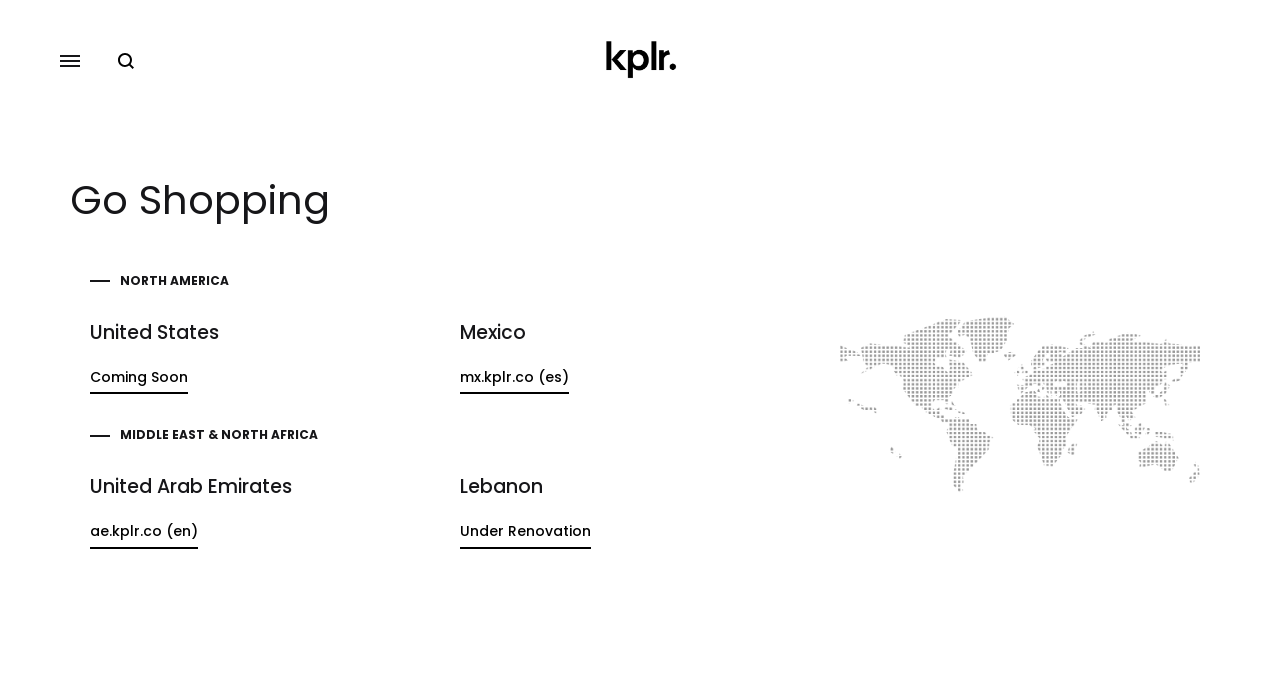Please pinpoint the bounding box coordinates for the region I should click to adhere to this instruction: "Explore United Arab Emirates".

[0.07, 0.694, 0.344, 0.722]